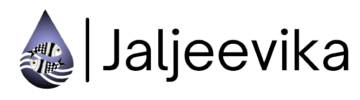What does the fish in the logo symbolize?
Based on the screenshot, respond with a single word or phrase.

Sustainable fisheries